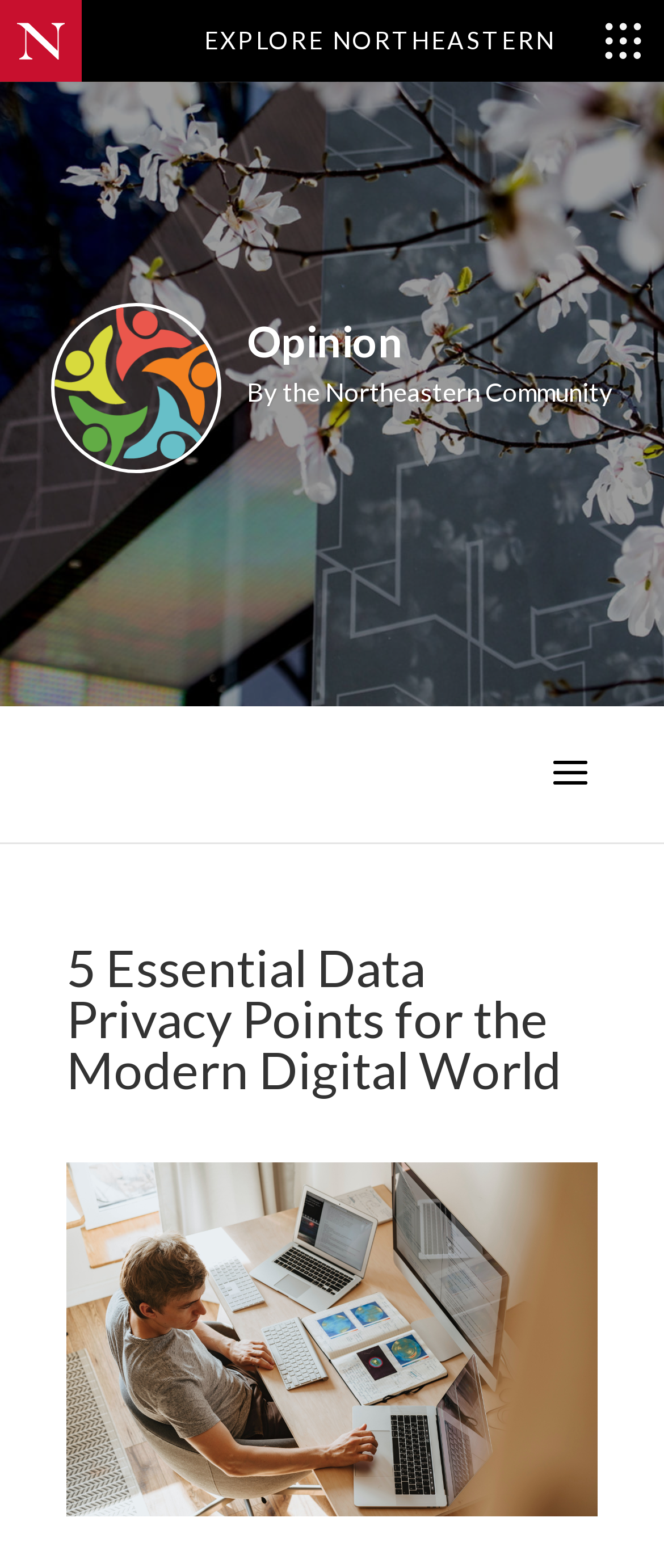What is the category of the article? Observe the screenshot and provide a one-word or short phrase answer.

Opinion